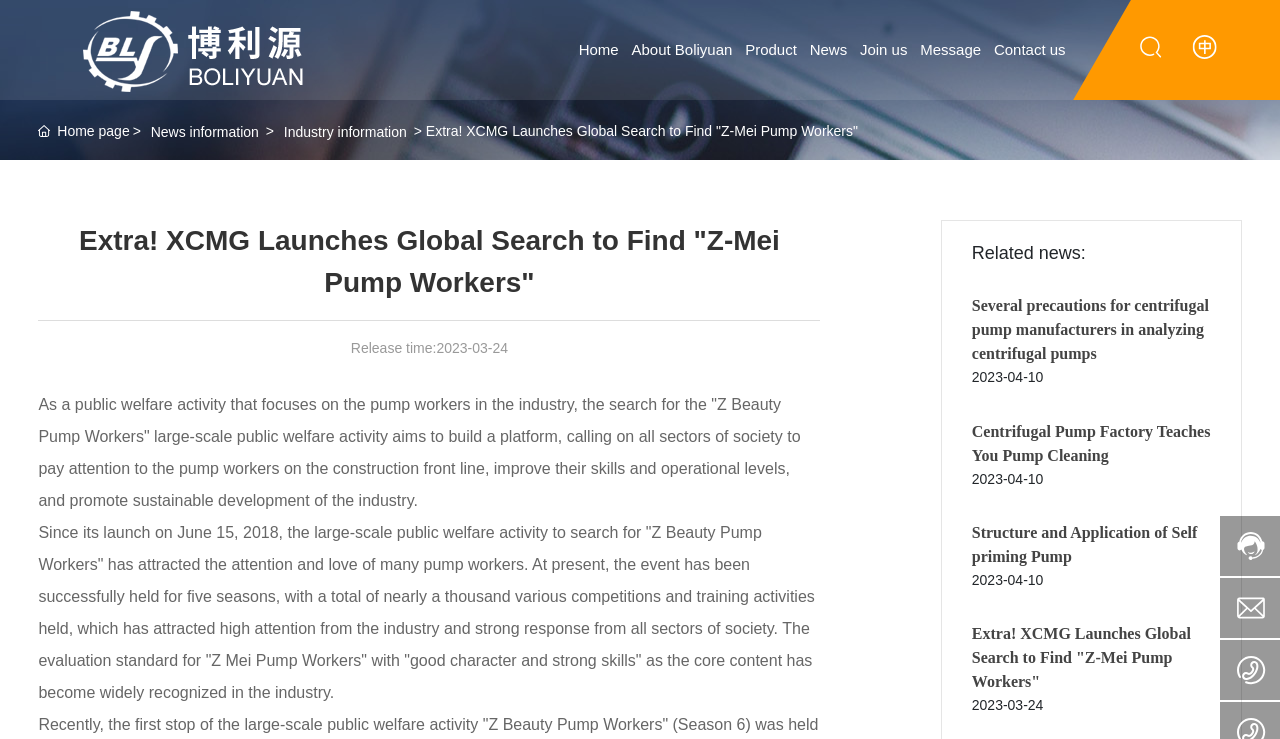What is the company name?
Please look at the screenshot and answer in one word or a short phrase.

Boliyuan